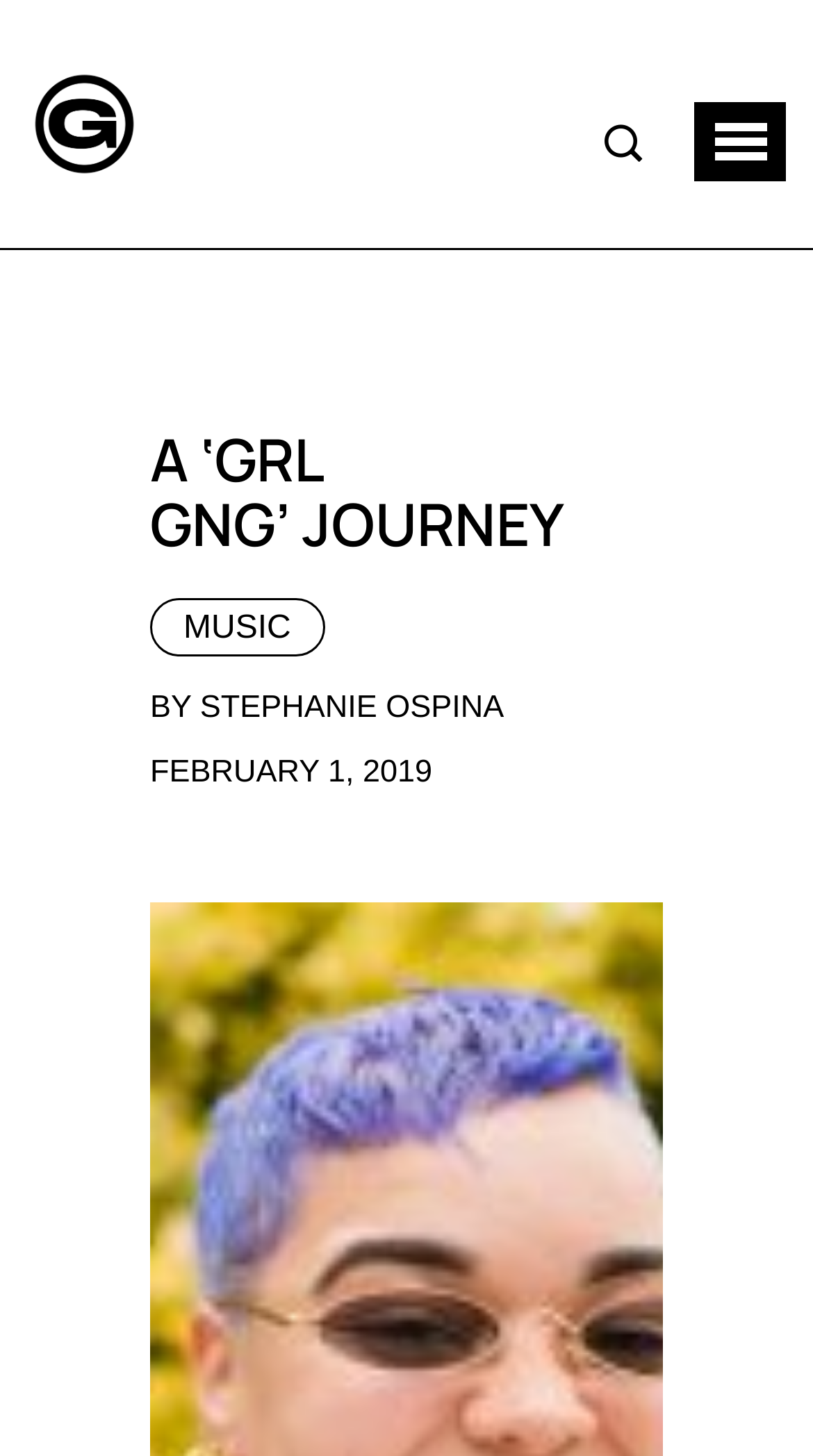Answer the question in one word or a short phrase:
What is the category of the content?

MUSIC